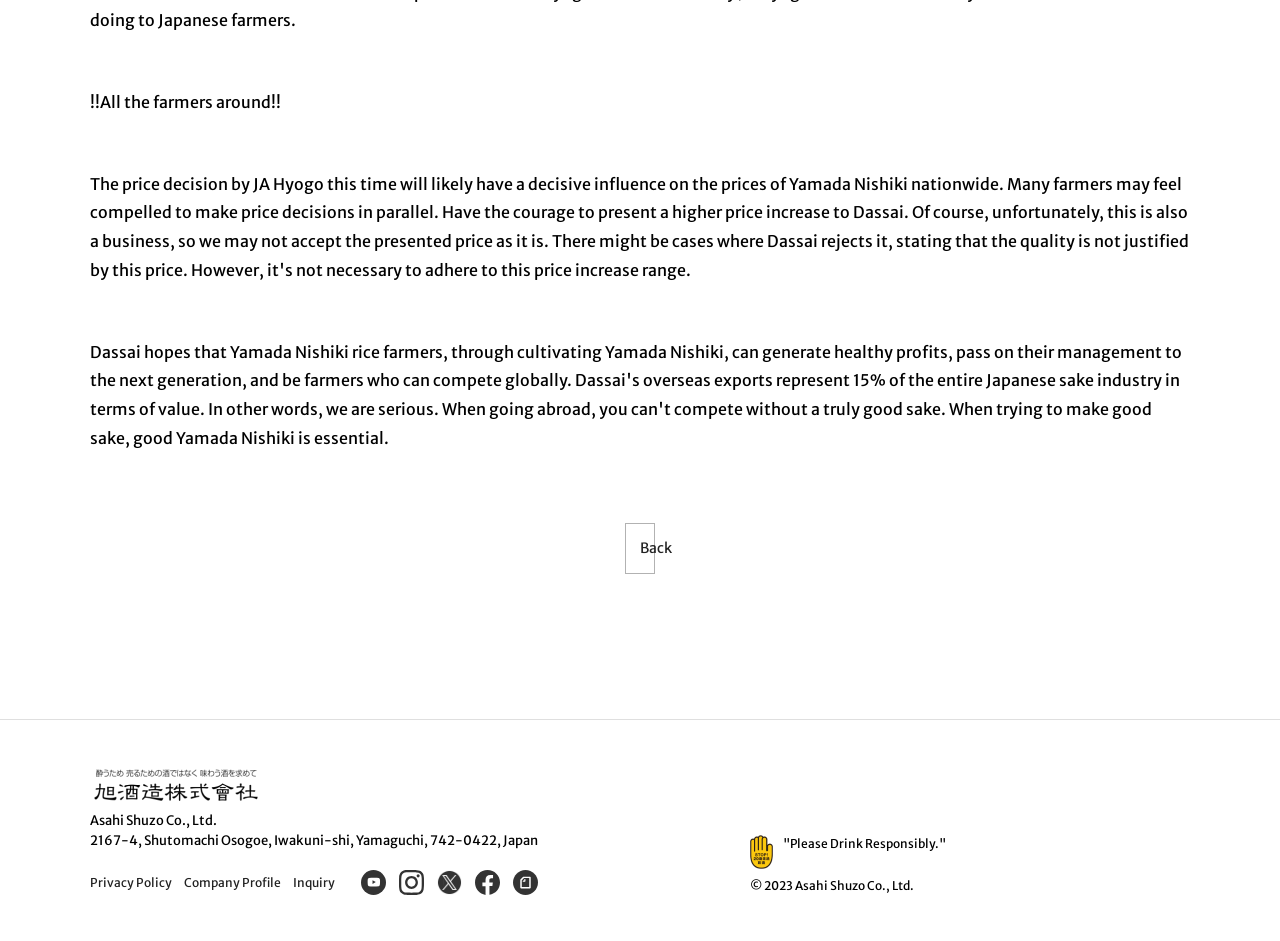Please identify the bounding box coordinates of the clickable area that will fulfill the following instruction: "view company profile". The coordinates should be in the format of four float numbers between 0 and 1, i.e., [left, top, right, bottom].

[0.145, 0.935, 0.224, 0.953]